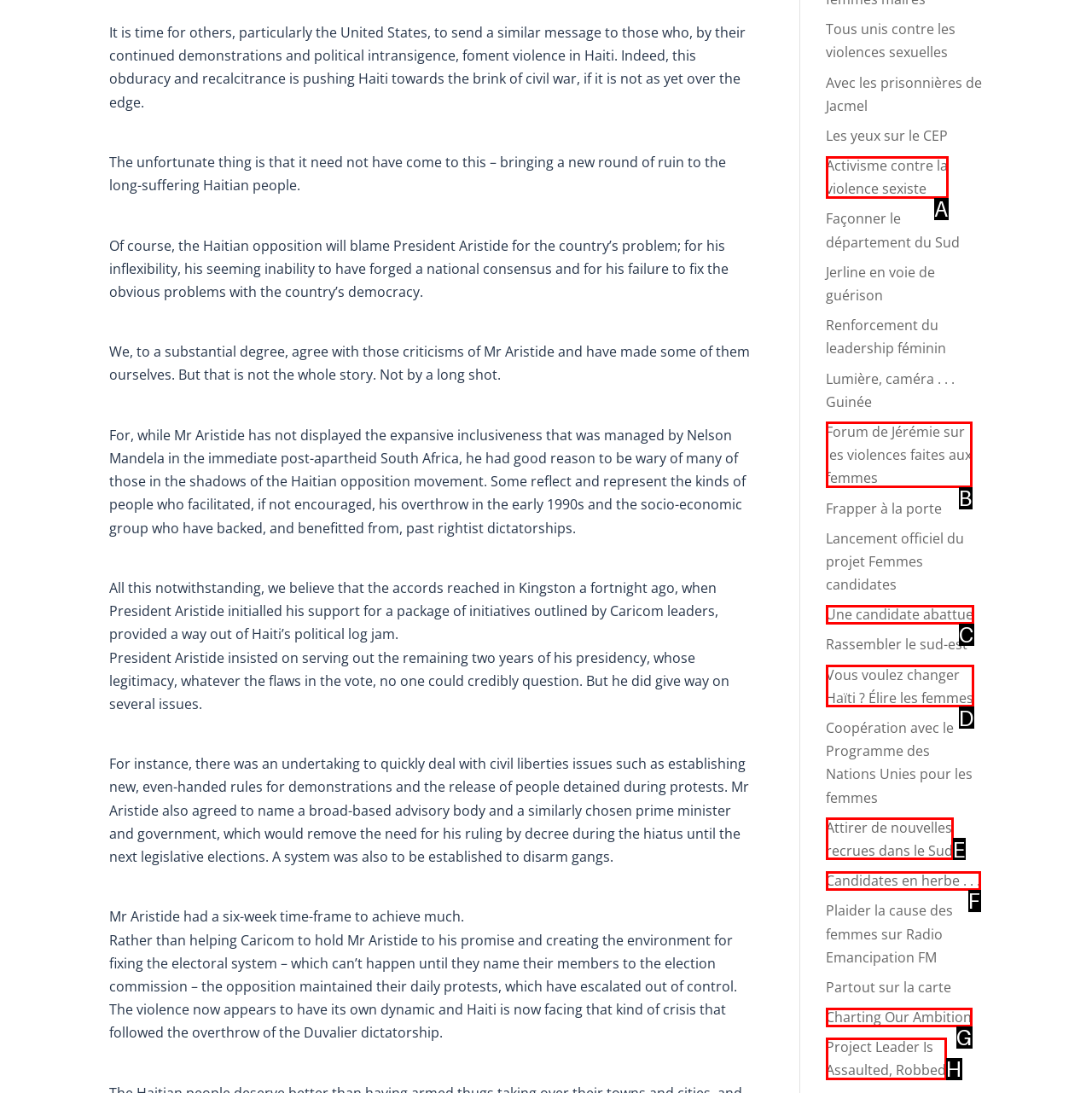Pick the HTML element that corresponds to the description: Activisme contre la violence sexiste
Answer with the letter of the correct option from the given choices directly.

A